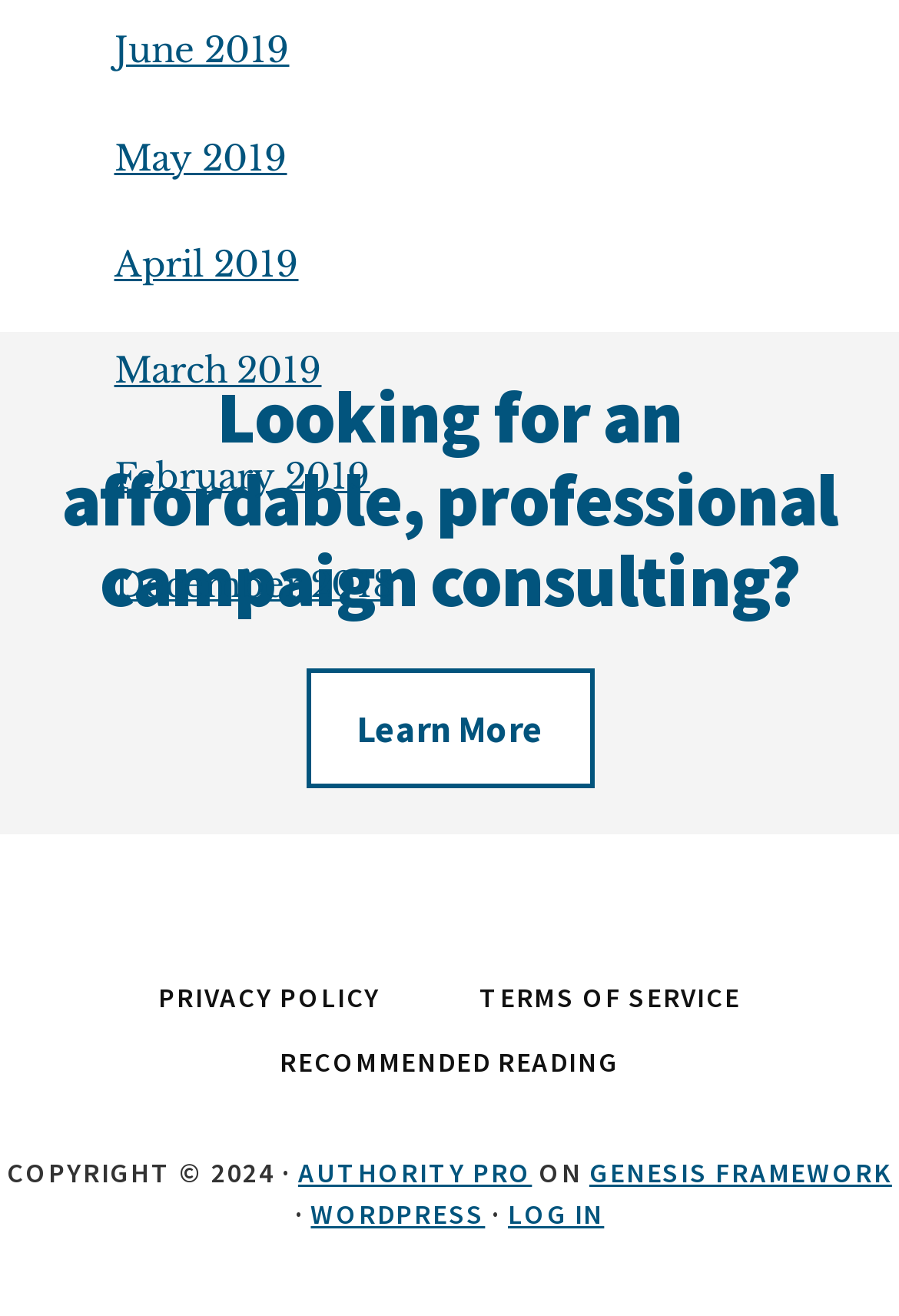What is the primary purpose of this webpage?
Using the picture, provide a one-word or short phrase answer.

Campaign consulting